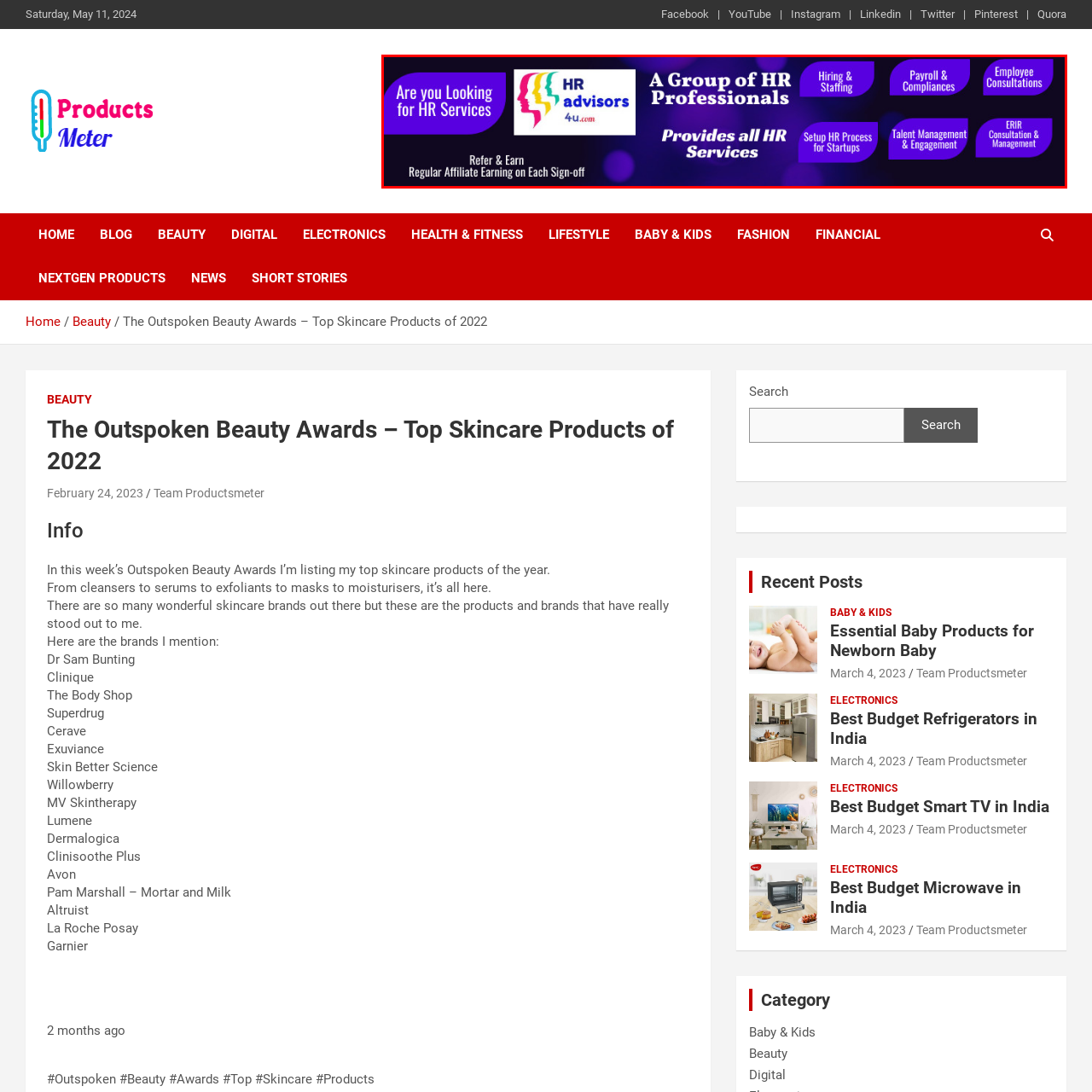What is the purpose of the 'Refer & Earn' program?
Analyze the image surrounded by the red bounding box and provide a thorough answer.

The 'Refer & Earn' program is included in the advertisement to encourage engagement, and its purpose is to provide regular affiliate earnings for each sign-off, incentivizing clients to refer others to HR Advisors 4U.